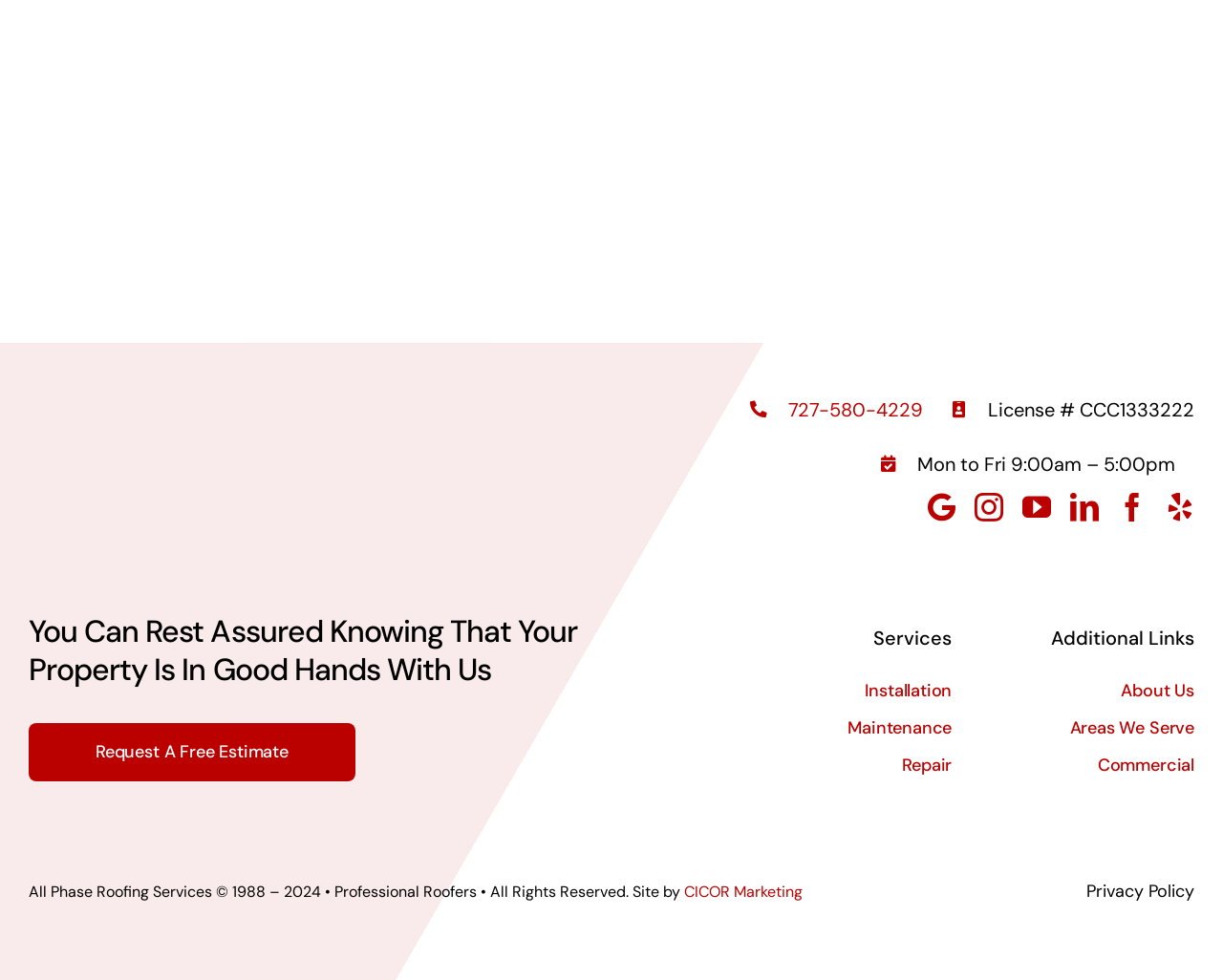Locate the bounding box coordinates of the clickable part needed for the task: "Call the phone number".

[0.645, 0.405, 0.755, 0.43]